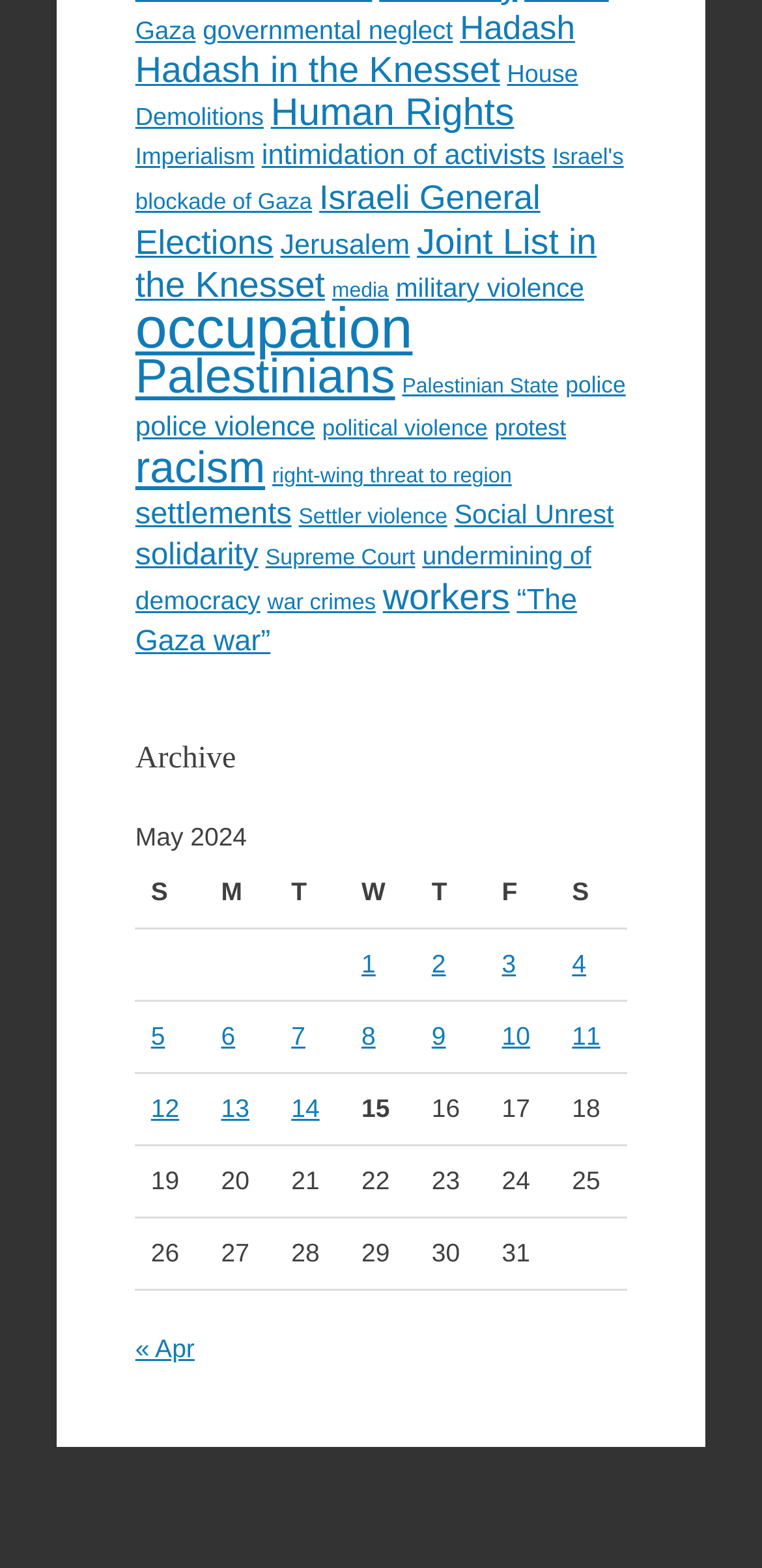Given the element description "right-wing threat to region", identify the bounding box of the corresponding UI element.

[0.357, 0.296, 0.672, 0.311]